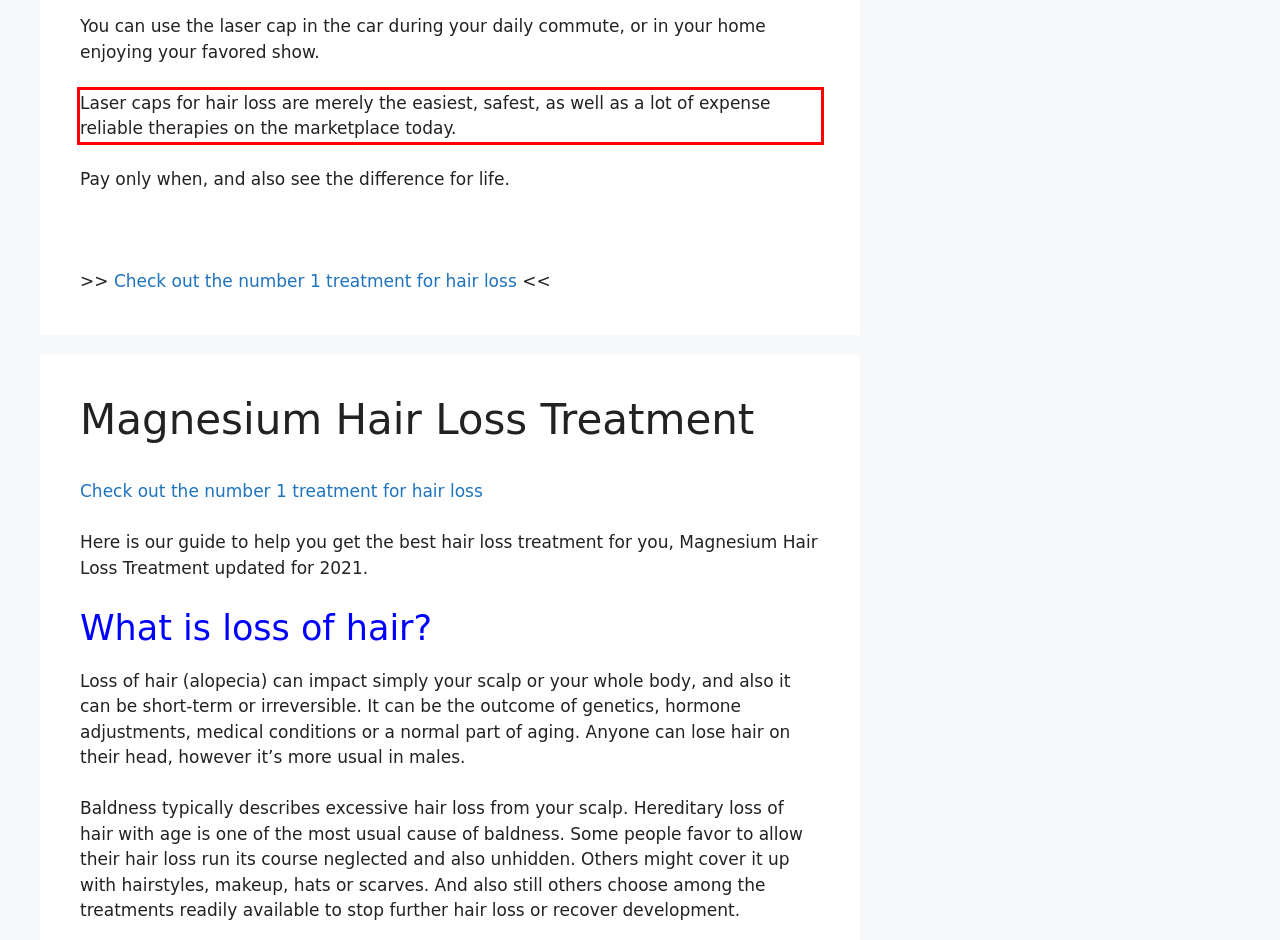Given the screenshot of a webpage, identify the red rectangle bounding box and recognize the text content inside it, generating the extracted text.

Laser caps for hair loss are merely the easiest, safest, as well as a lot of expense reliable therapies on the marketplace today.